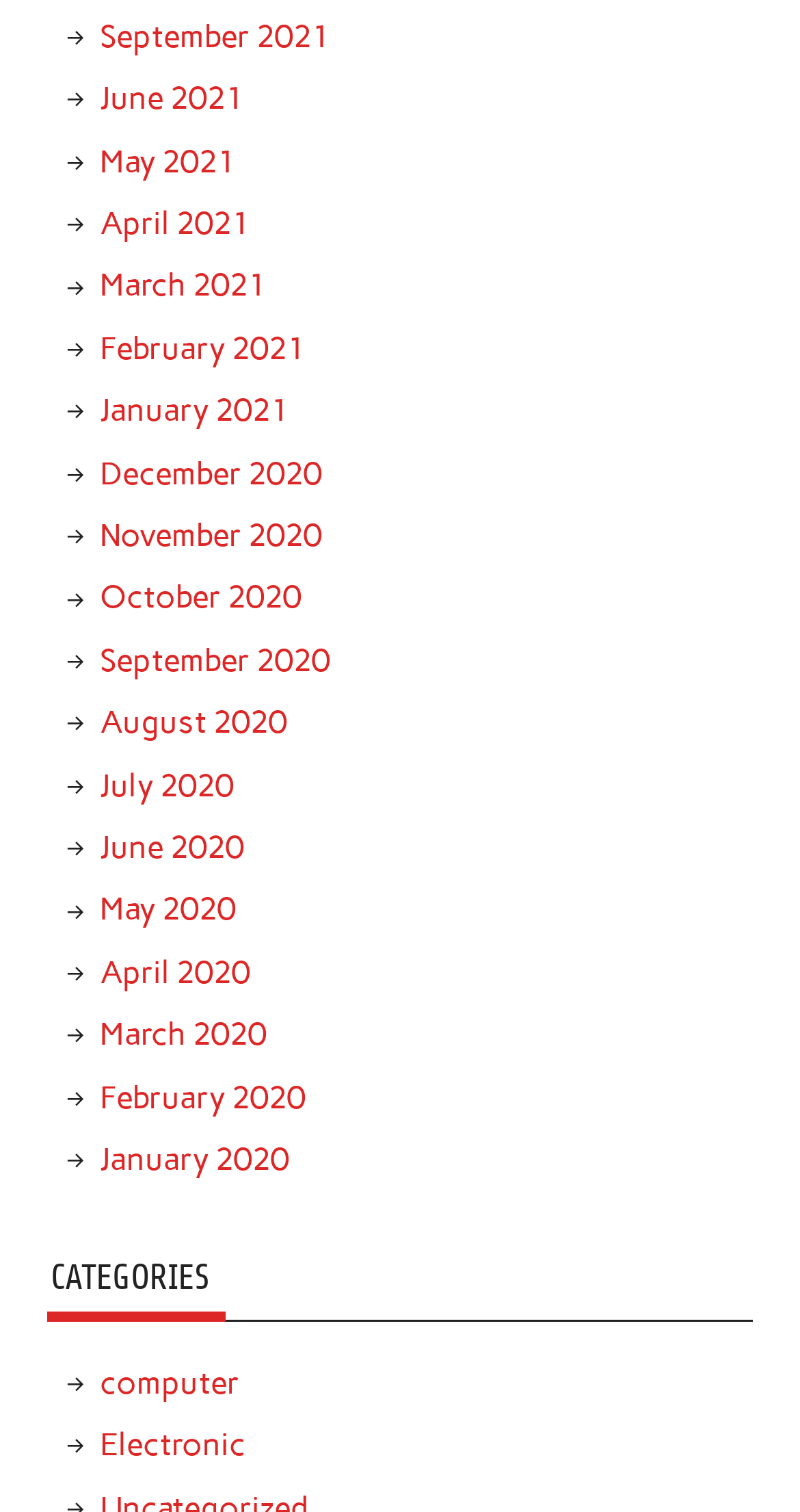What is the earliest month listed?
Please provide a single word or phrase in response based on the screenshot.

January 2020